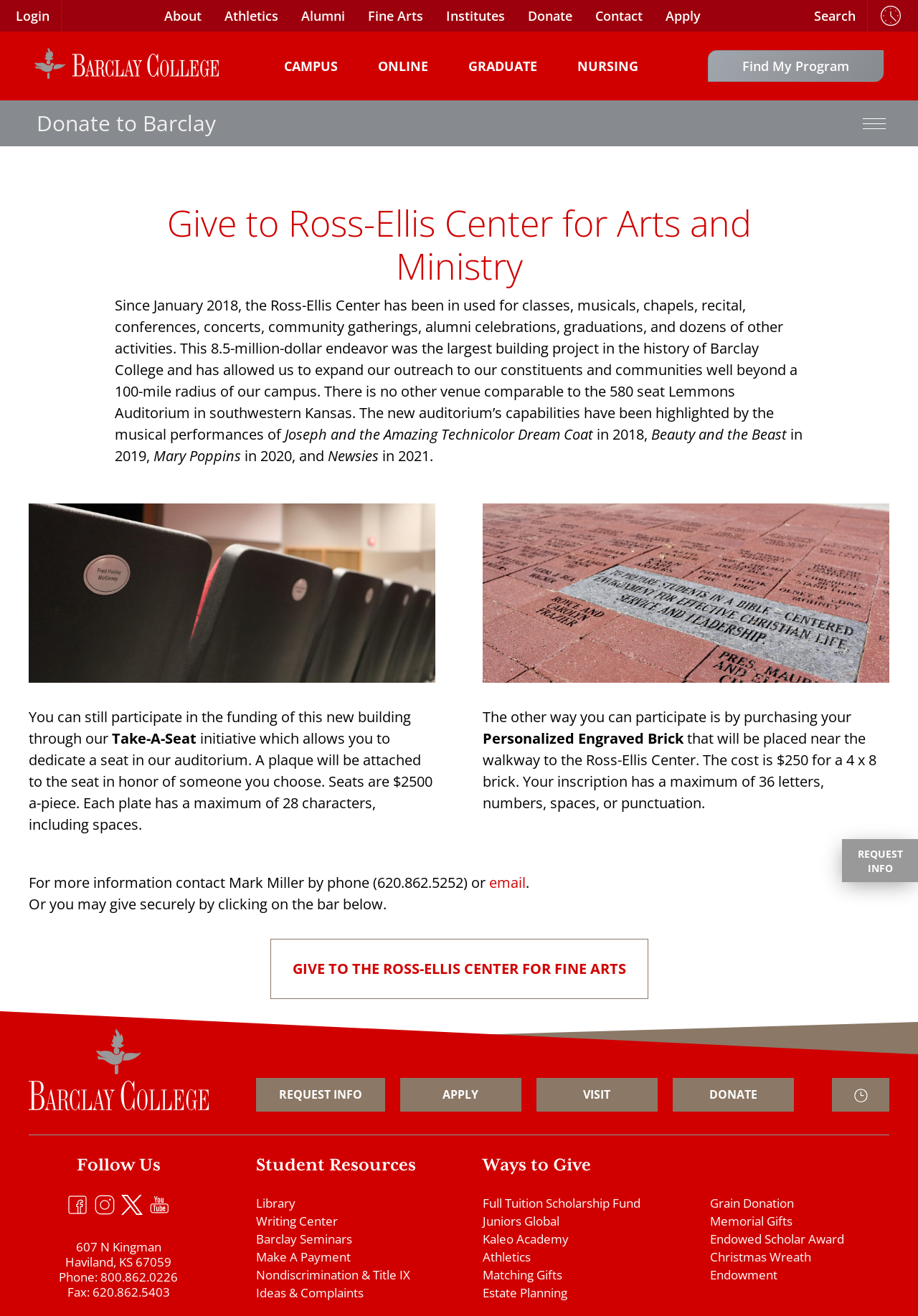Find the bounding box coordinates for the HTML element described as: "Institutes". The coordinates should consist of four float values between 0 and 1, i.e., [left, top, right, bottom].

[0.473, 0.0, 0.562, 0.024]